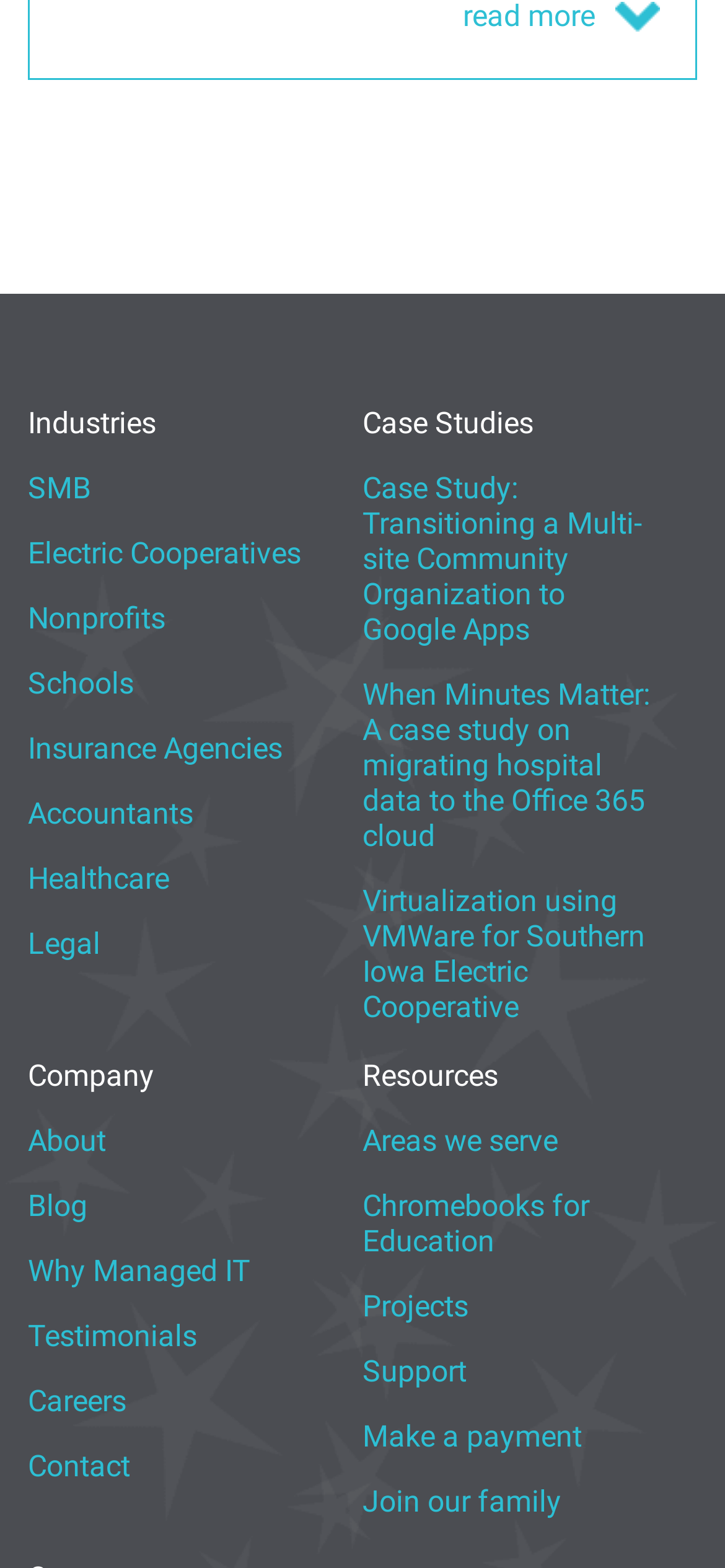Identify the bounding box coordinates for the UI element described as follows: "Nonprofits". Ensure the coordinates are four float numbers between 0 and 1, formatted as [left, top, right, bottom].

[0.038, 0.374, 0.228, 0.415]